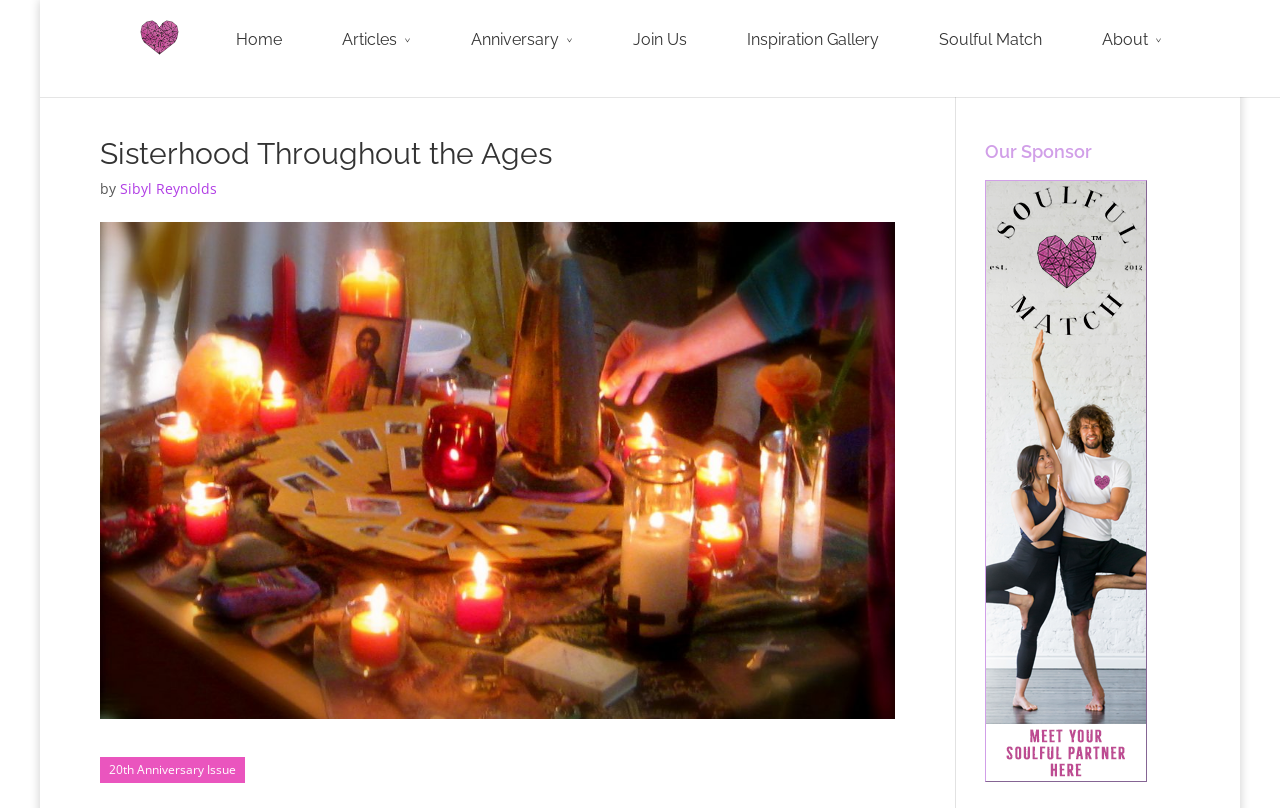Who is the author of the article?
Give a comprehensive and detailed explanation for the question.

The author of the article can be found next to the heading 'Sisterhood Throughout the Ages', where the link 'Sibyl Reynolds' is displayed, indicating that Sibyl Reynolds is the author of the article.